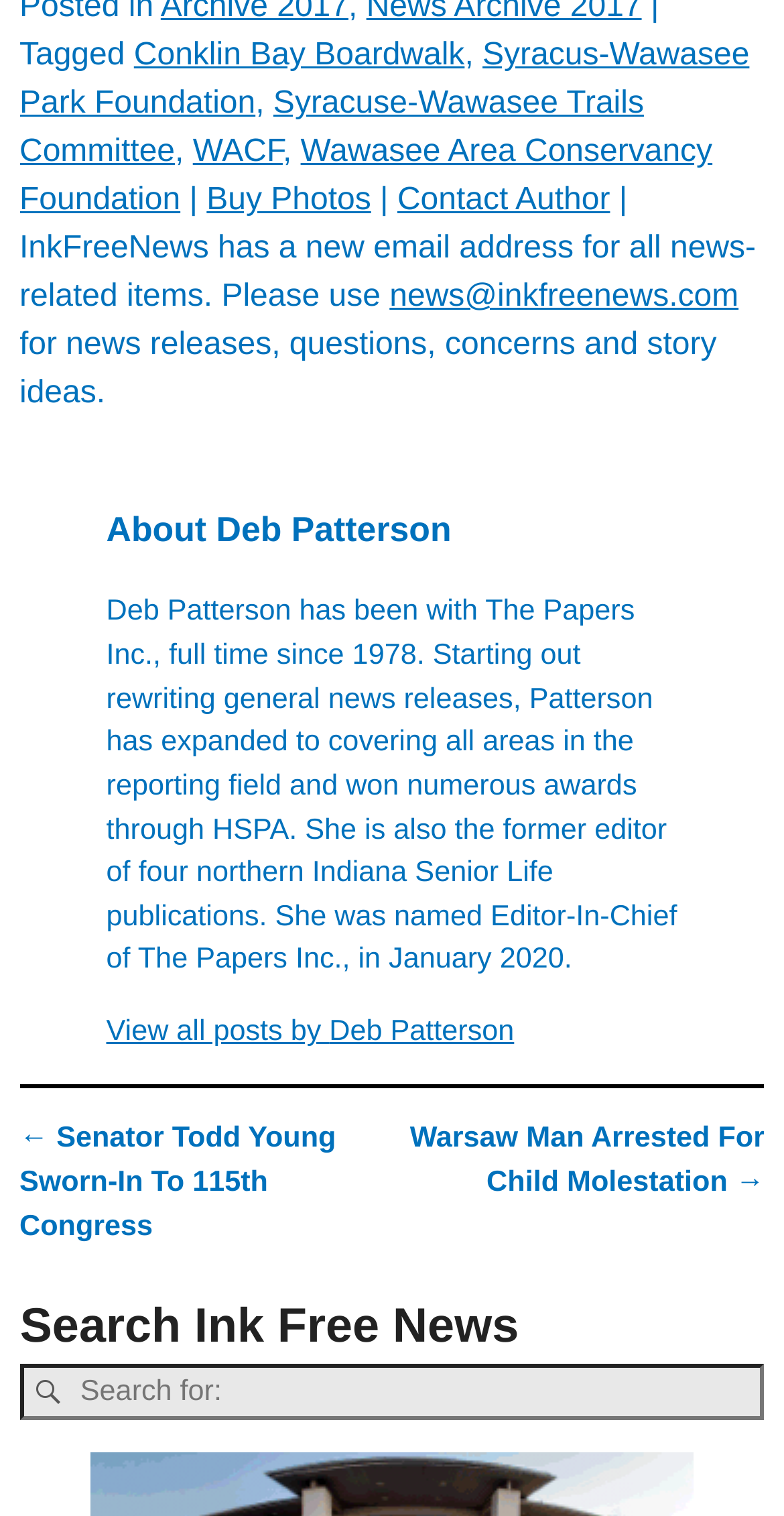Identify the bounding box coordinates for the element you need to click to achieve the following task: "Contact the author". Provide the bounding box coordinates as four float numbers between 0 and 1, in the form [left, top, right, bottom].

[0.507, 0.121, 0.778, 0.143]